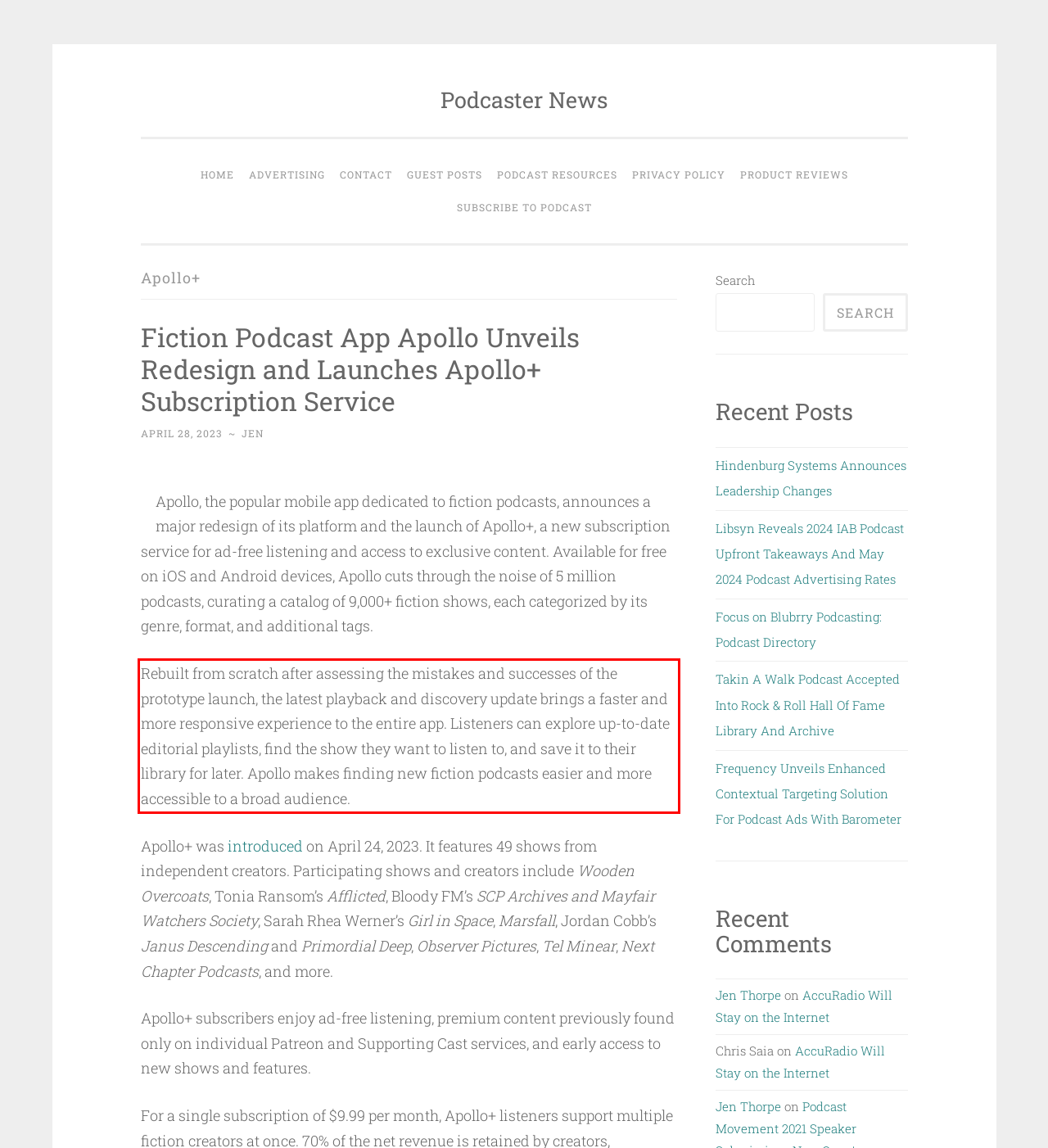Given a screenshot of a webpage, identify the red bounding box and perform OCR to recognize the text within that box.

Rebuilt from scratch after assessing the mistakes and successes of the prototype launch, the latest playback and discovery update brings a faster and more responsive experience to the entire app. Listeners can explore up-to-date editorial playlists, find the show they want to listen to, and save it to their library for later. Apollo makes finding new fiction podcasts easier and more accessible to a broad audience.